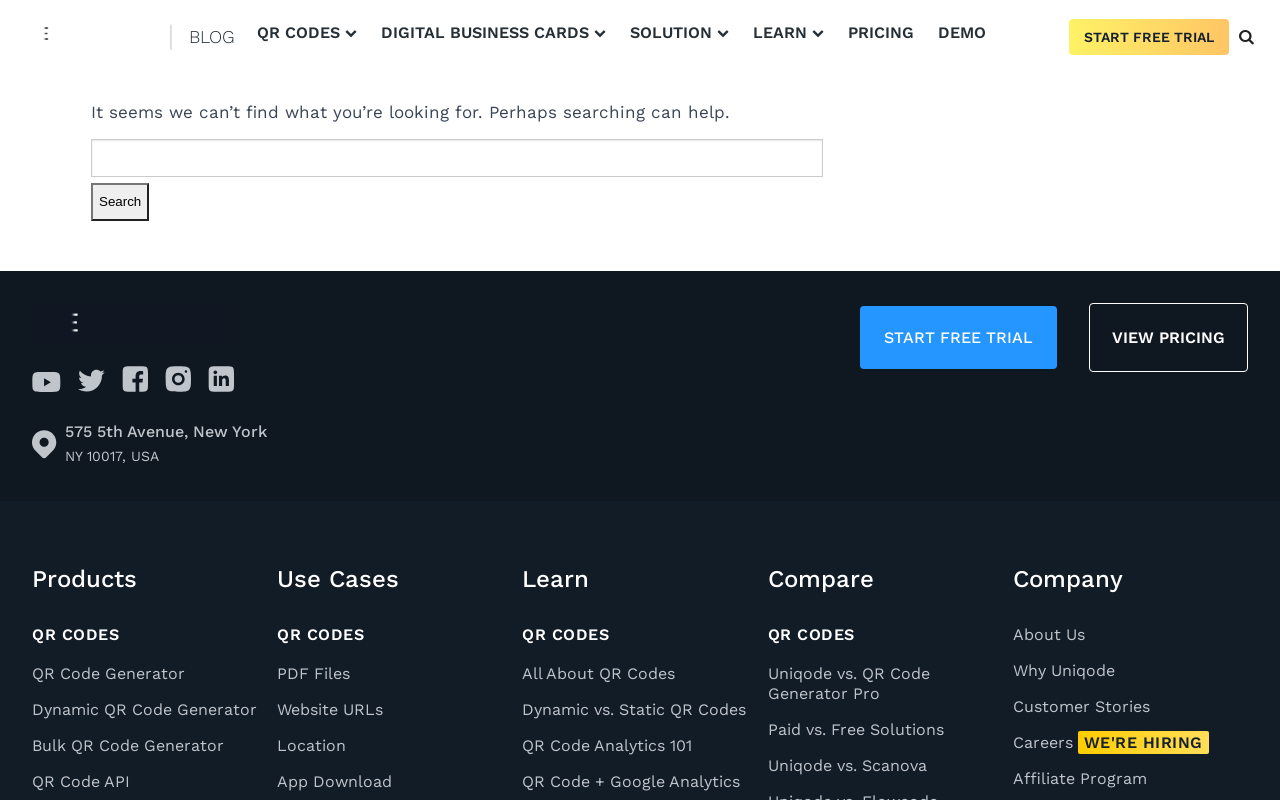Please identify the bounding box coordinates of the clickable region that I should interact with to perform the following instruction: "Start a free trial". The coordinates should be expressed as four float numbers between 0 and 1, i.e., [left, top, right, bottom].

[0.835, 0.034, 0.96, 0.058]